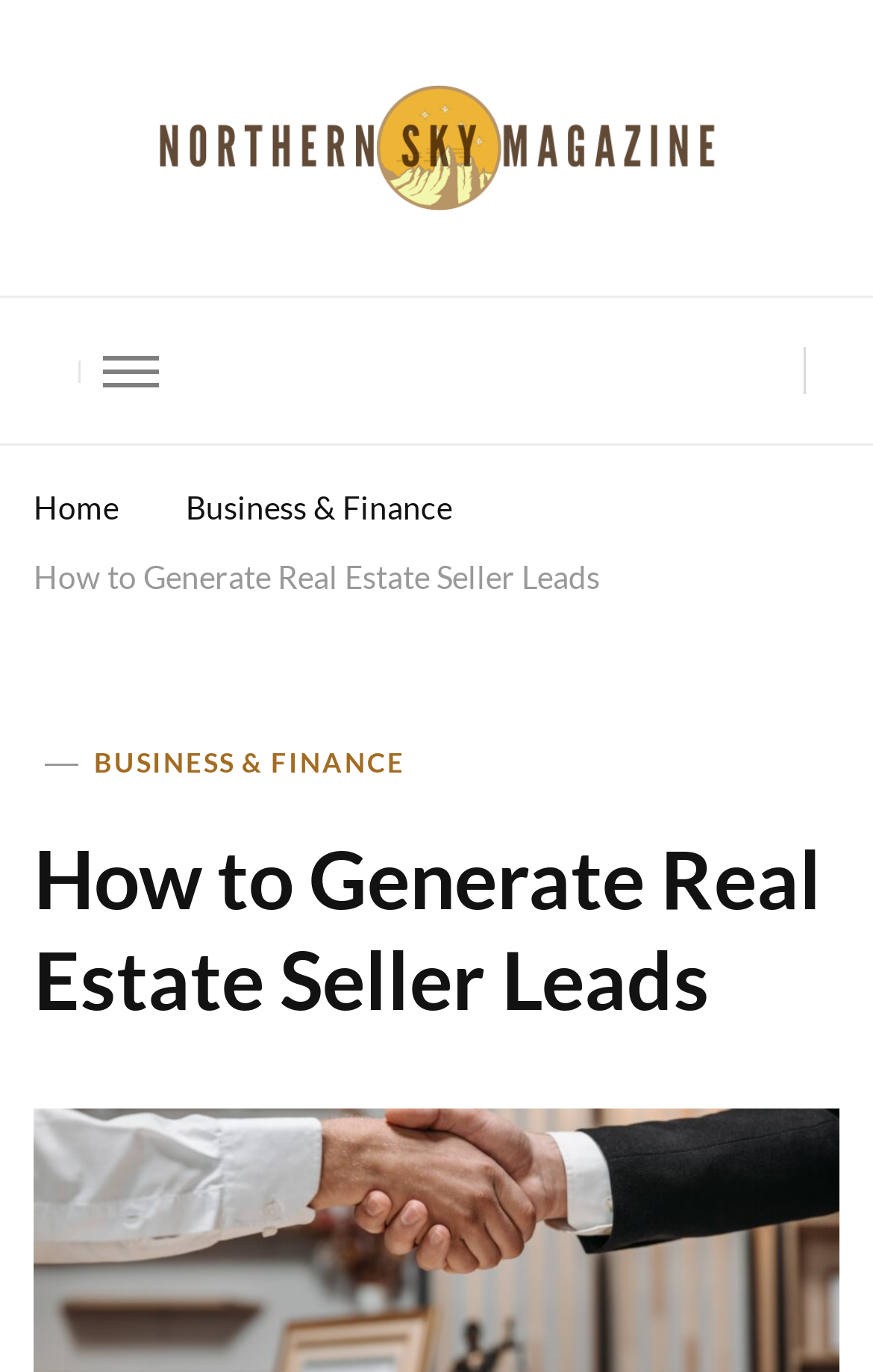What is the topic of the current article?
Please answer the question with a detailed response using the information from the screenshot.

I found the topic of the current article by looking at the heading 'How to Generate Real Estate Seller Leads', which is the title of the article.